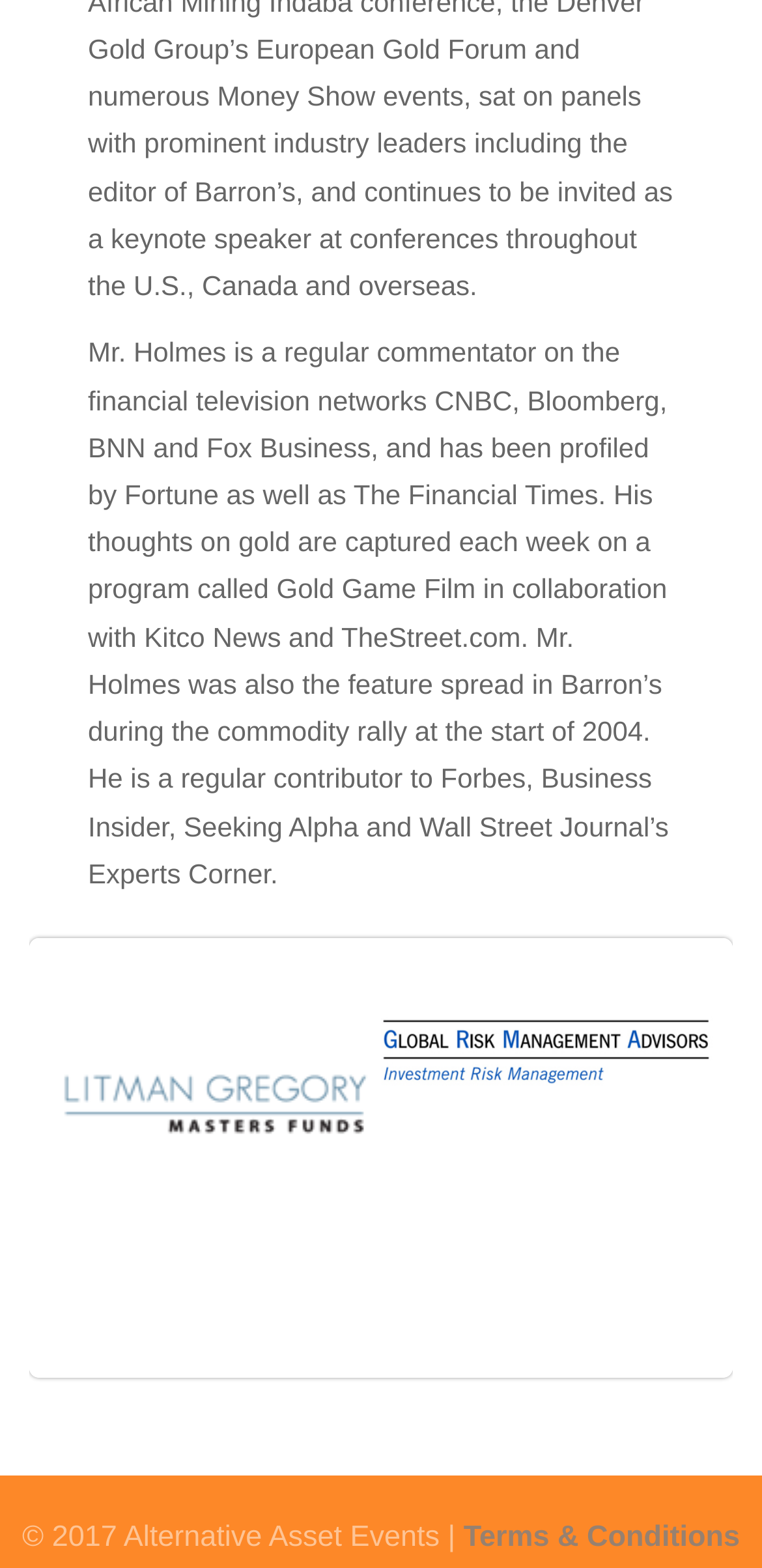Given the description title="Point 72", predict the bounding box coordinates of the UI element. Ensure the coordinates are in the format (top-left x, top-left y, bottom-right x, bottom-right y) and all values are between 0 and 1.

[0.064, 0.664, 0.5, 0.685]